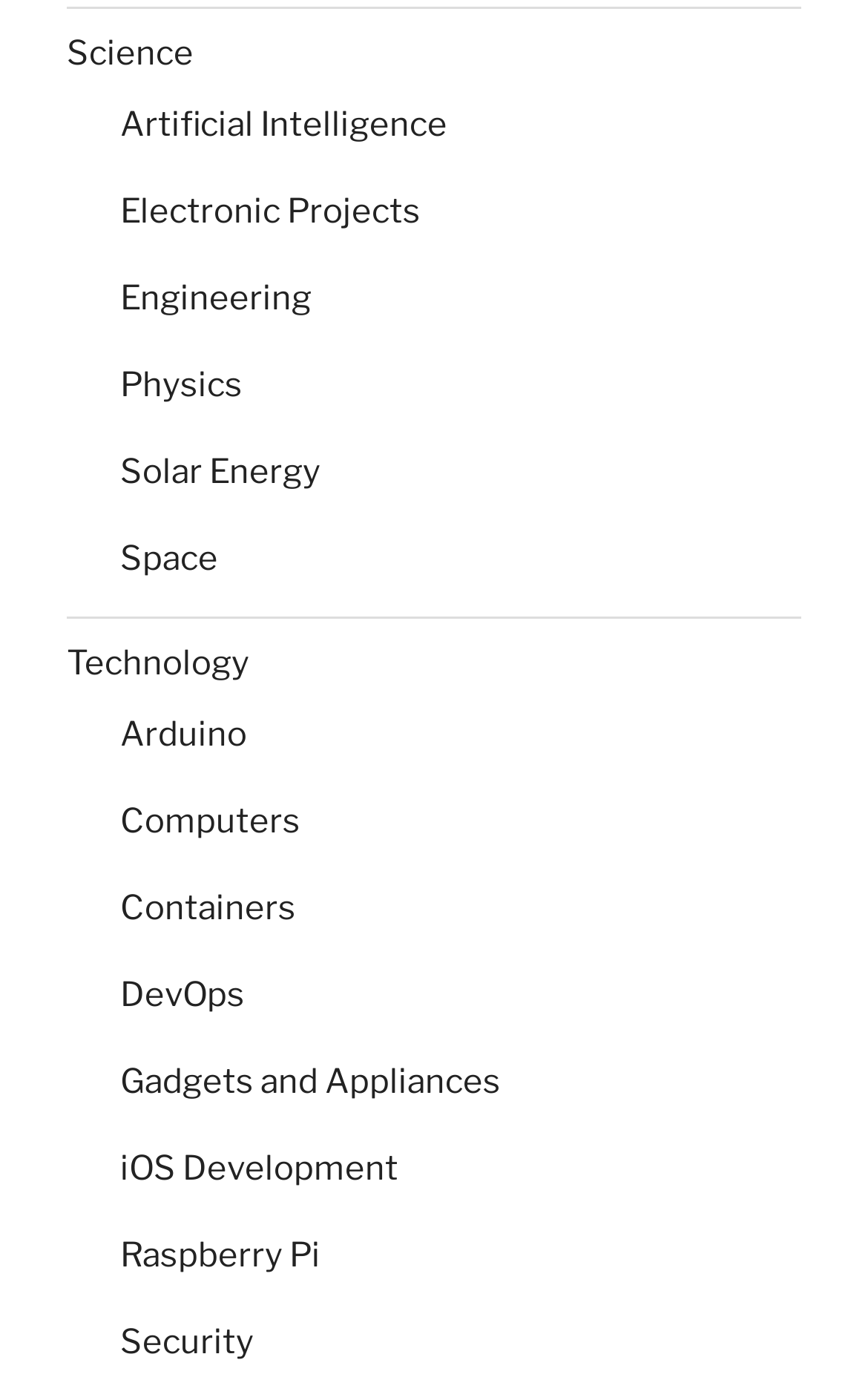Specify the bounding box coordinates of the element's area that should be clicked to execute the given instruction: "Click on the 'Code' link". The coordinates should be four float numbers between 0 and 1, i.e., [left, top, right, bottom].

None